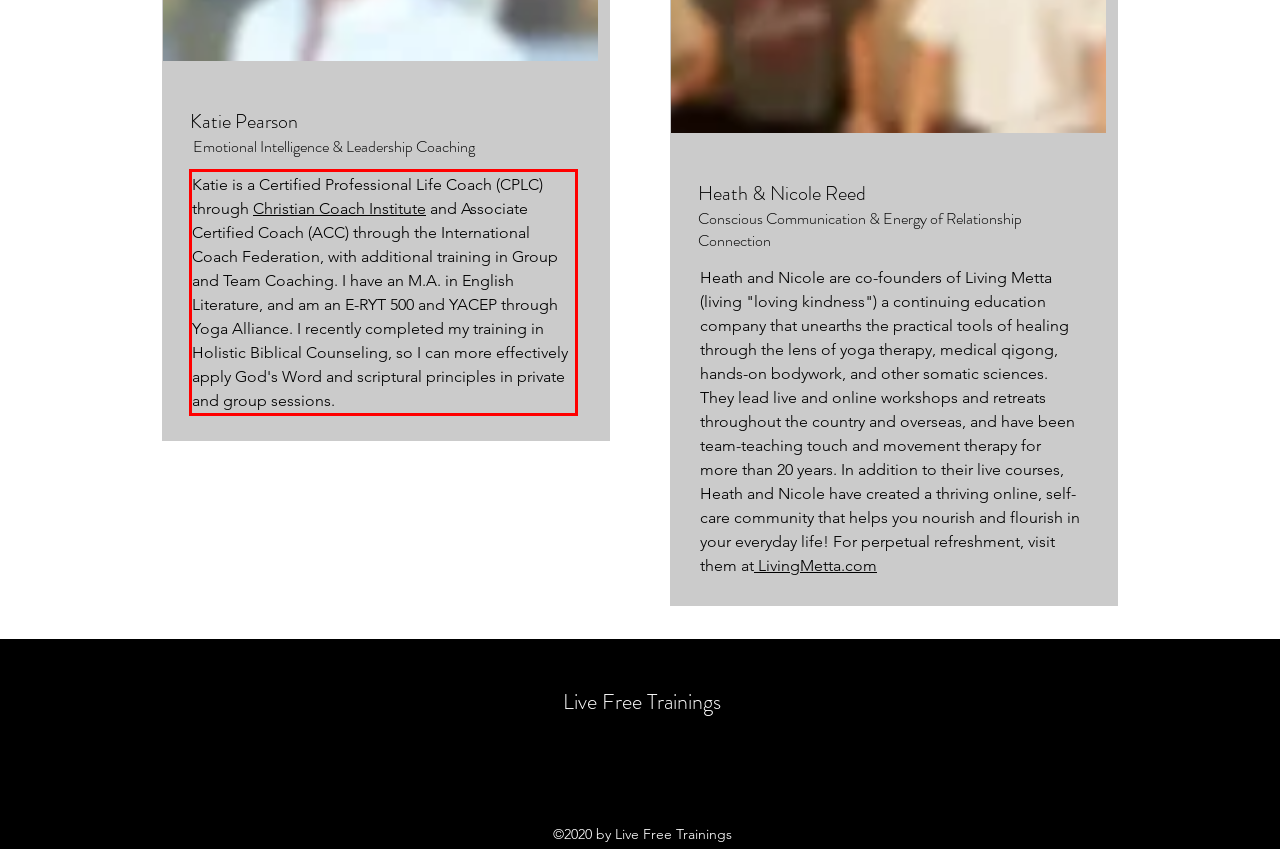Examine the webpage screenshot and use OCR to recognize and output the text within the red bounding box.

Katie is a Certified Professional Life Coach (CPLC) through Christian Coach Institute and Associate Certified Coach (ACC) through the International Coach Federation, with additional training in Group and Team Coaching. I have an M.A. in English Literature, and am an E-RYT 500 and YACEP through Yoga Alliance. I recently completed my training in Holistic Biblical Counseling, so I can more effectively apply God's Word and scriptural principles in private and group sessions.